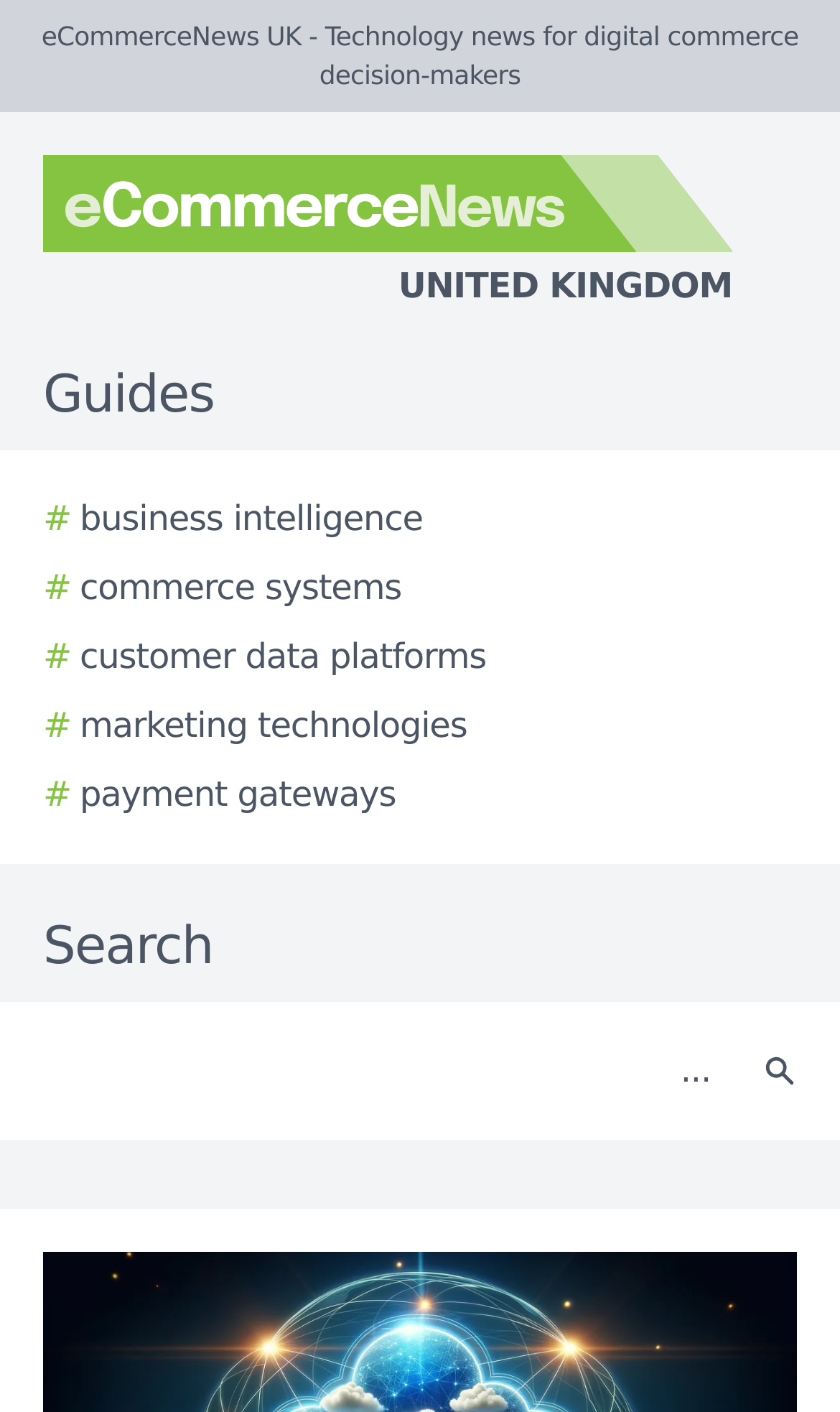Please determine the bounding box coordinates of the element to click on in order to accomplish the following task: "Click on The Organization". Ensure the coordinates are four float numbers ranging from 0 to 1, i.e., [left, top, right, bottom].

None